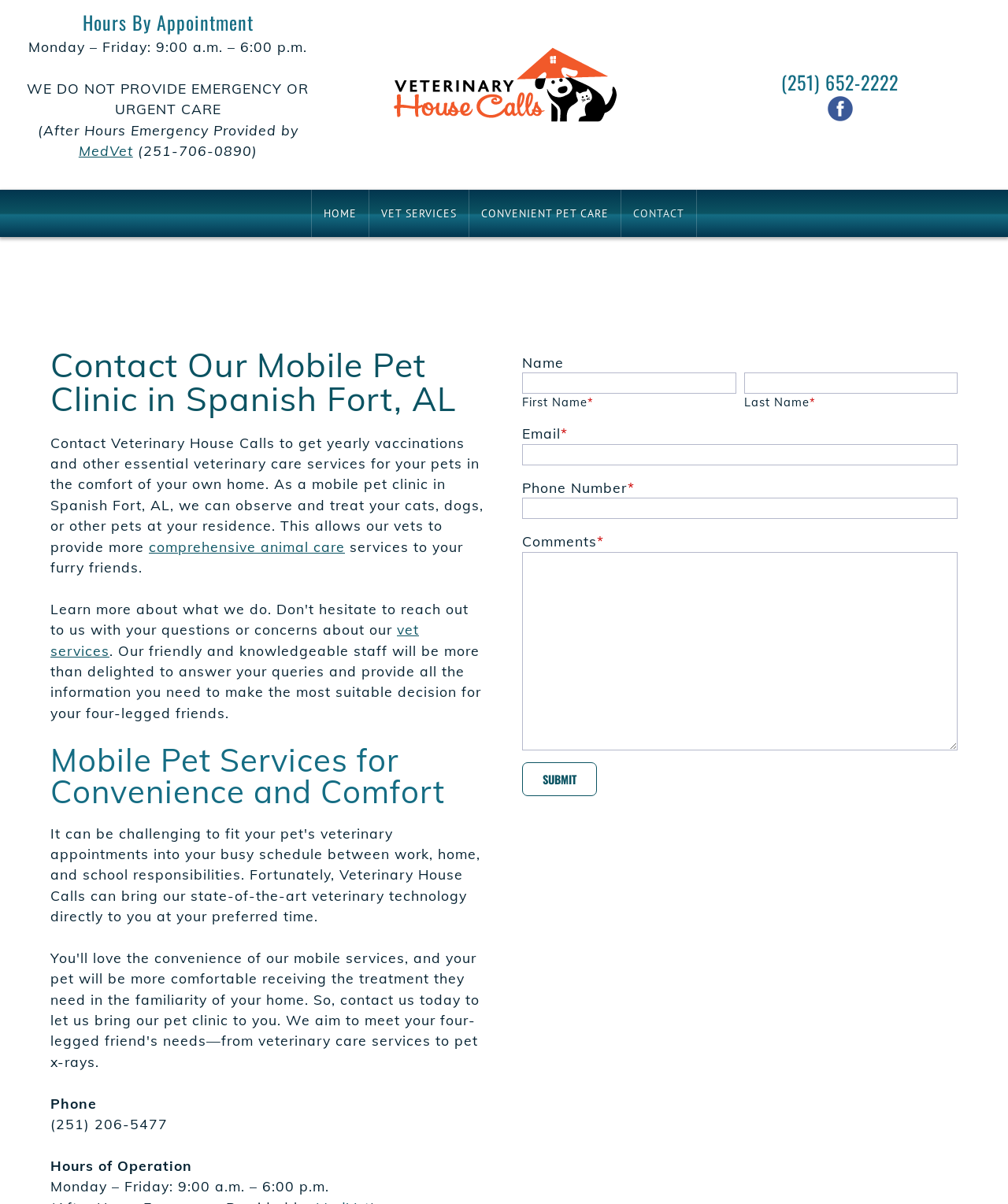Please specify the bounding box coordinates for the clickable region that will help you carry out the instruction: "Enter your First Name".

[0.518, 0.31, 0.73, 0.327]